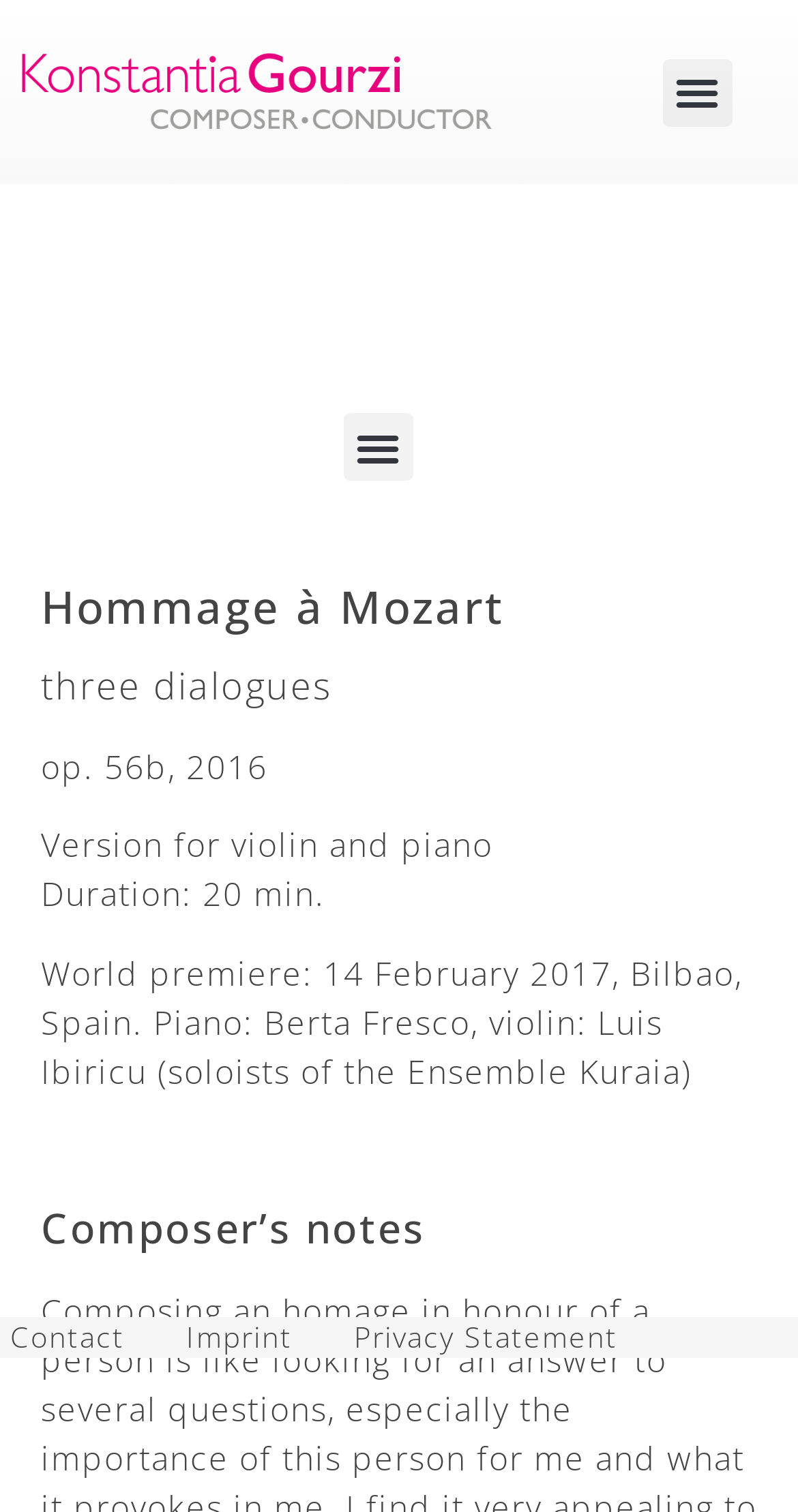Based on the image, please respond to the question with as much detail as possible:
How many links are there at the bottom of the webpage?

I found the answer by looking at the link elements on the webpage. Specifically, I found two links at the bottom of the webpage, one labeled 'Imprint' and the other labeled 'Privacy Statement'.